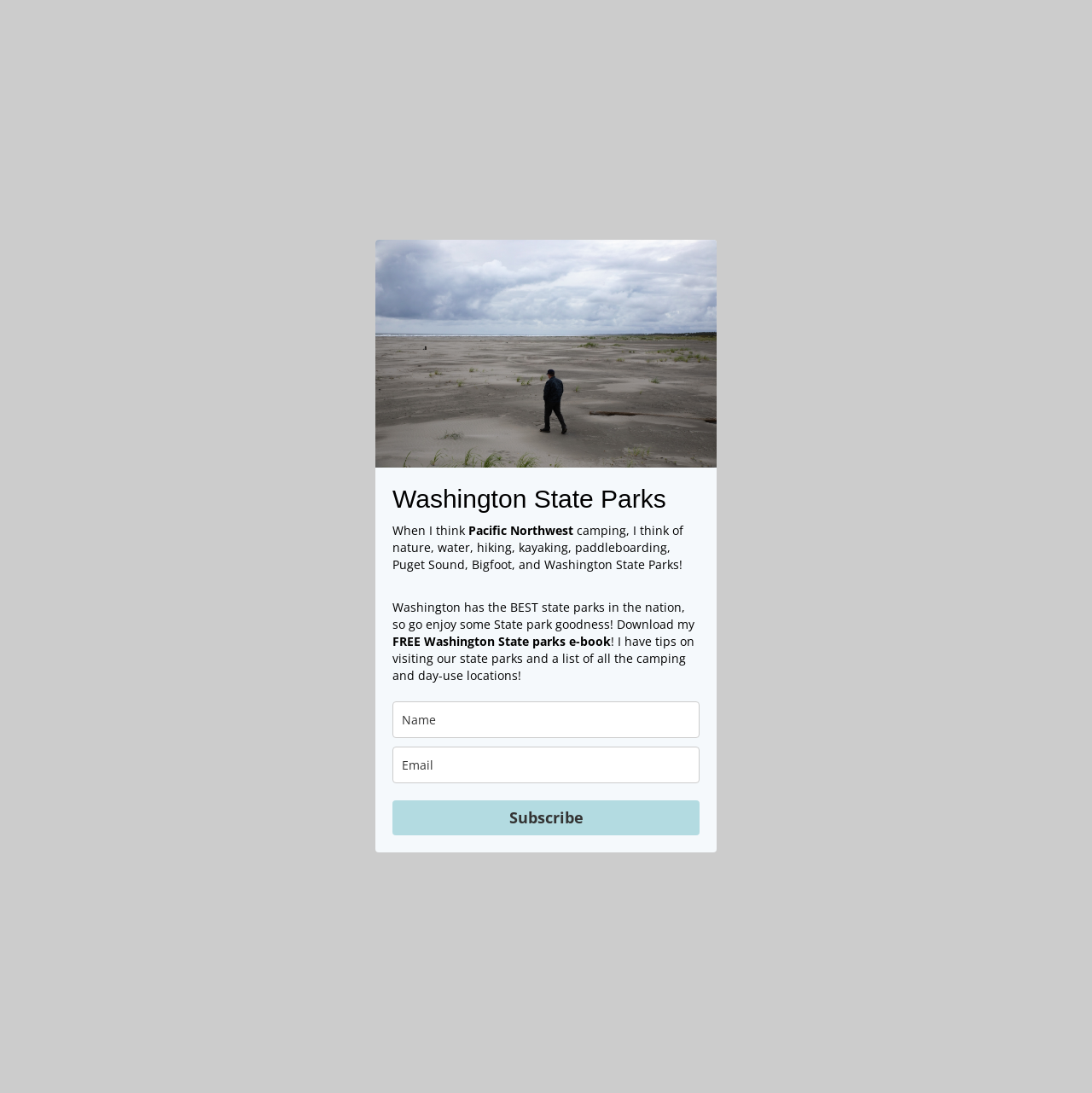Give a concise answer using only one word or phrase for this question:
What is the topic of the webpage?

Washington State Parks